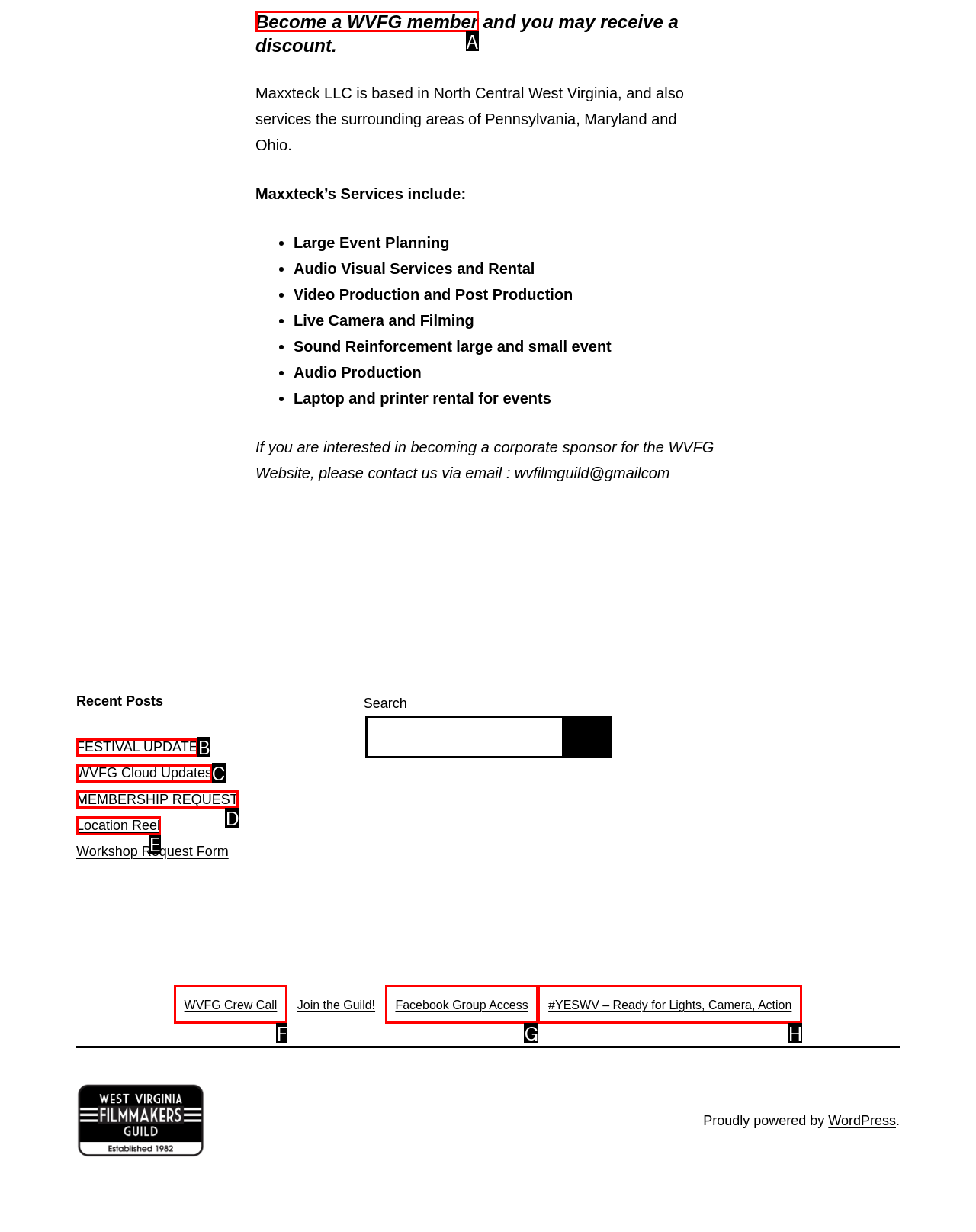Which HTML element matches the description: MEMBERSHIP REQUEST?
Reply with the letter of the correct choice.

D